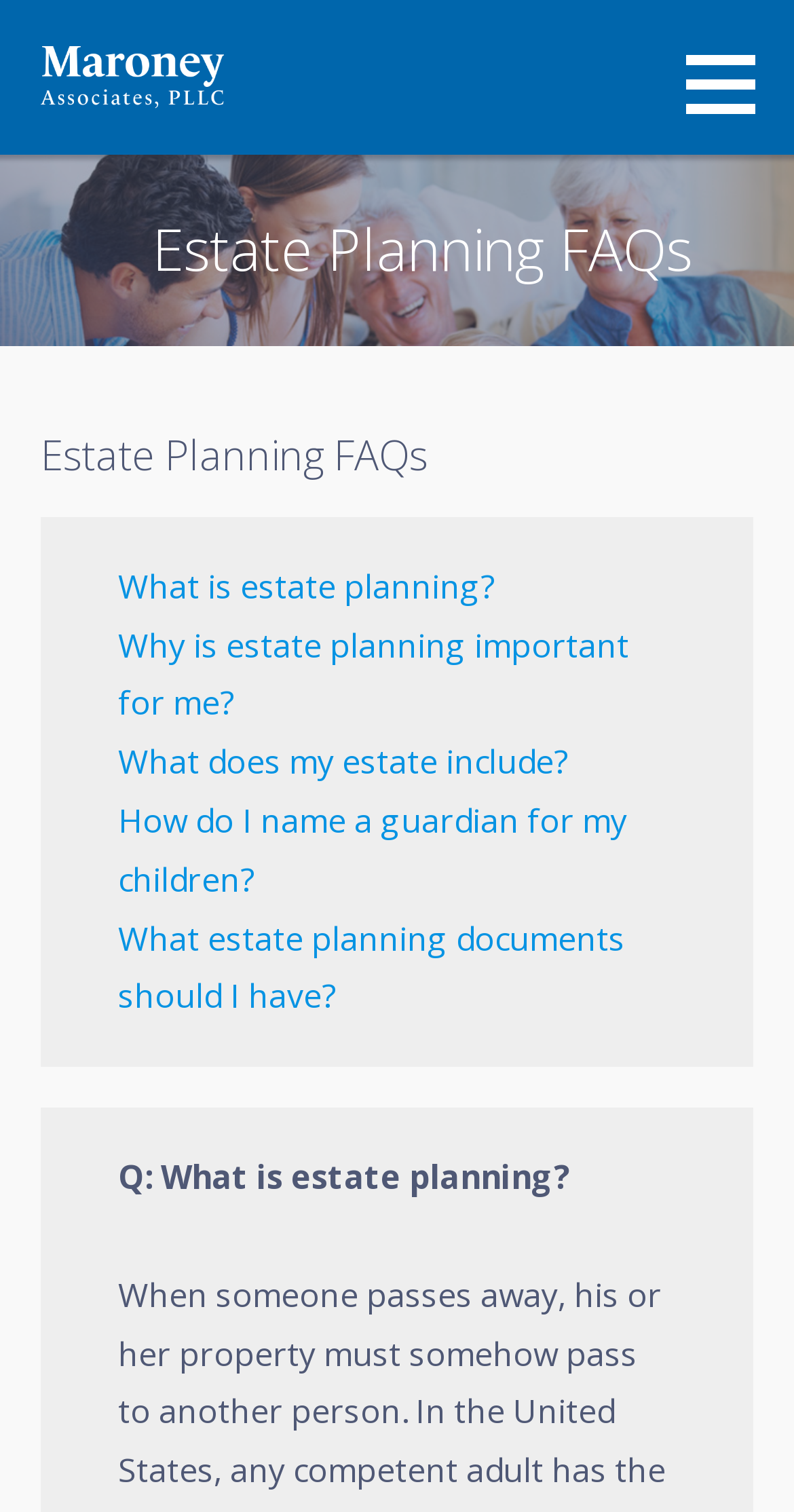Offer a comprehensive description of the webpage’s content and structure.

The webpage is about Estate Planning FAQs from MARONEY ASSOCIATES, PLLC. At the top left, there is a link and an image, both with the text "MARONEY ASSOCIATES, PLLC". Below this, there is a static text "PERSONAL ATTENTION FOR YOUR UNIQUE NEEDS". 

On the top right, there is a button with no text. 

The main content of the webpage is divided into two sections. The first section has a heading "Estate Planning FAQs" at the top, and below it, there are five static texts that are FAQs about estate planning. These FAQs include "What is estate planning?", "Why is estate planning important for me?", "What does my estate include?", "How do I name a guardian for my children?", and "What estate planning documents should I have?". 

The second section also has a heading "Estate Planning FAQs", and below it, there is another FAQ "Q: What is estate planning?".